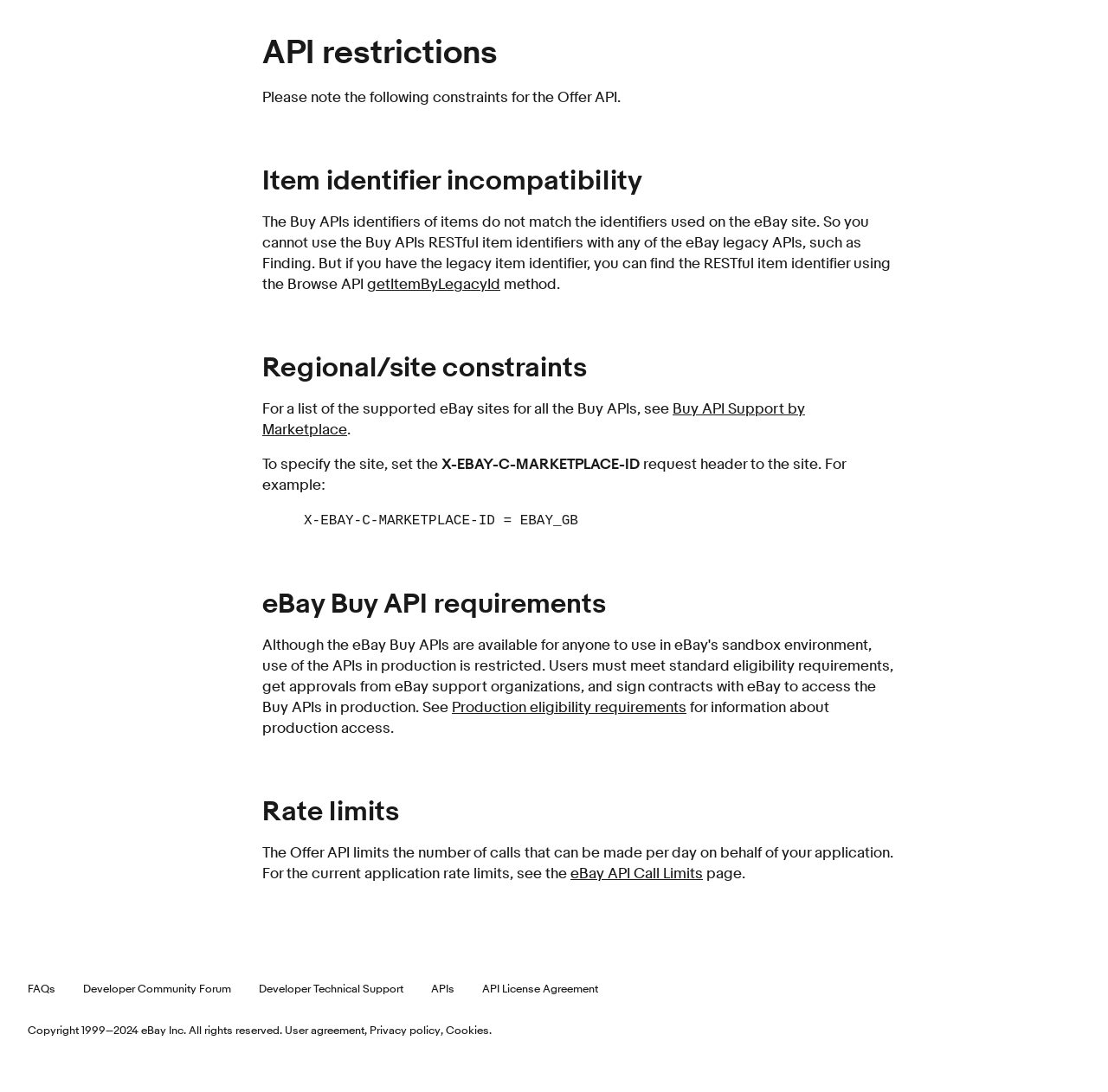Provide a one-word or short-phrase answer to the question:
What is required for production access?

Production eligibility requirements